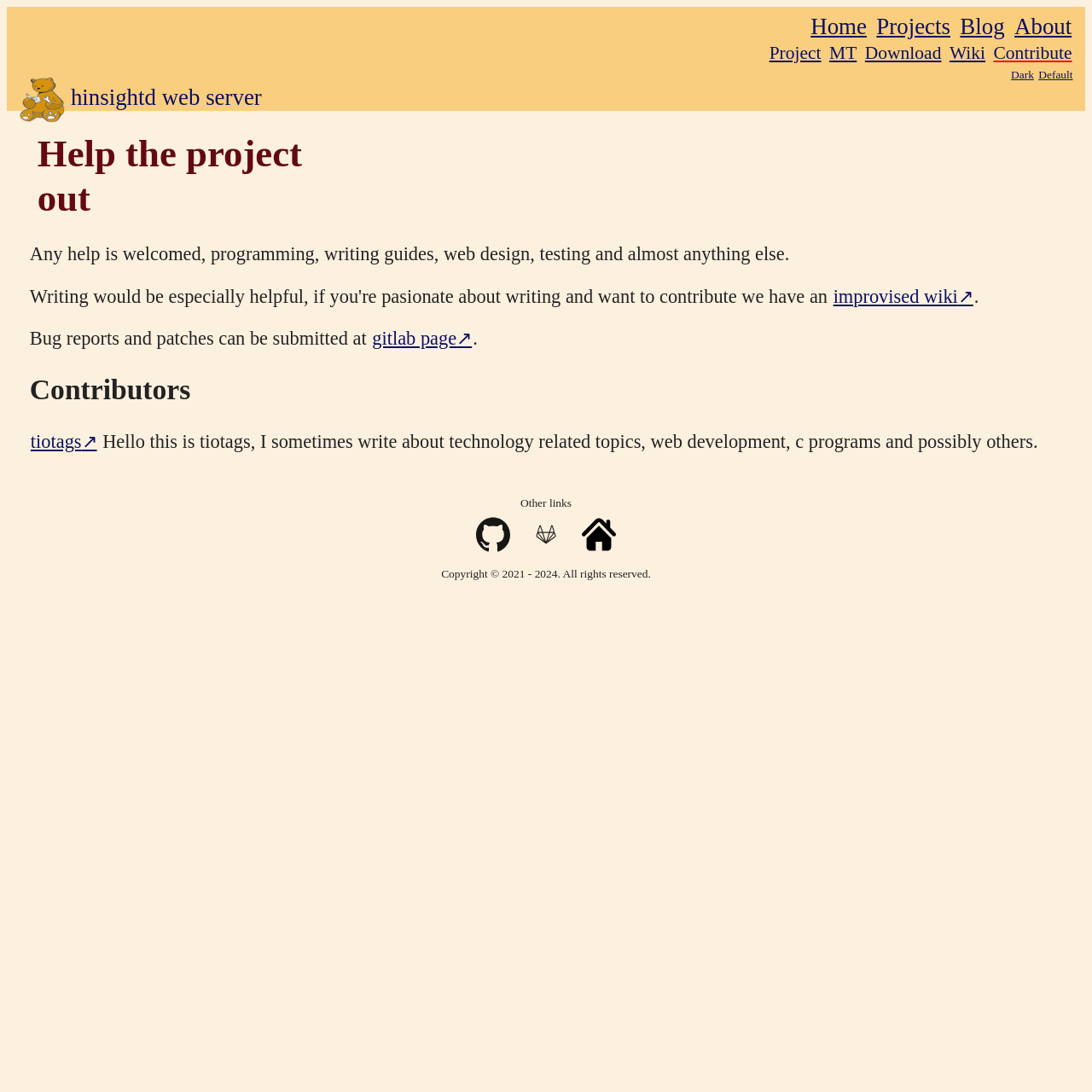How many contributors are listed?
Your answer should be a single word or phrase derived from the screenshot.

1